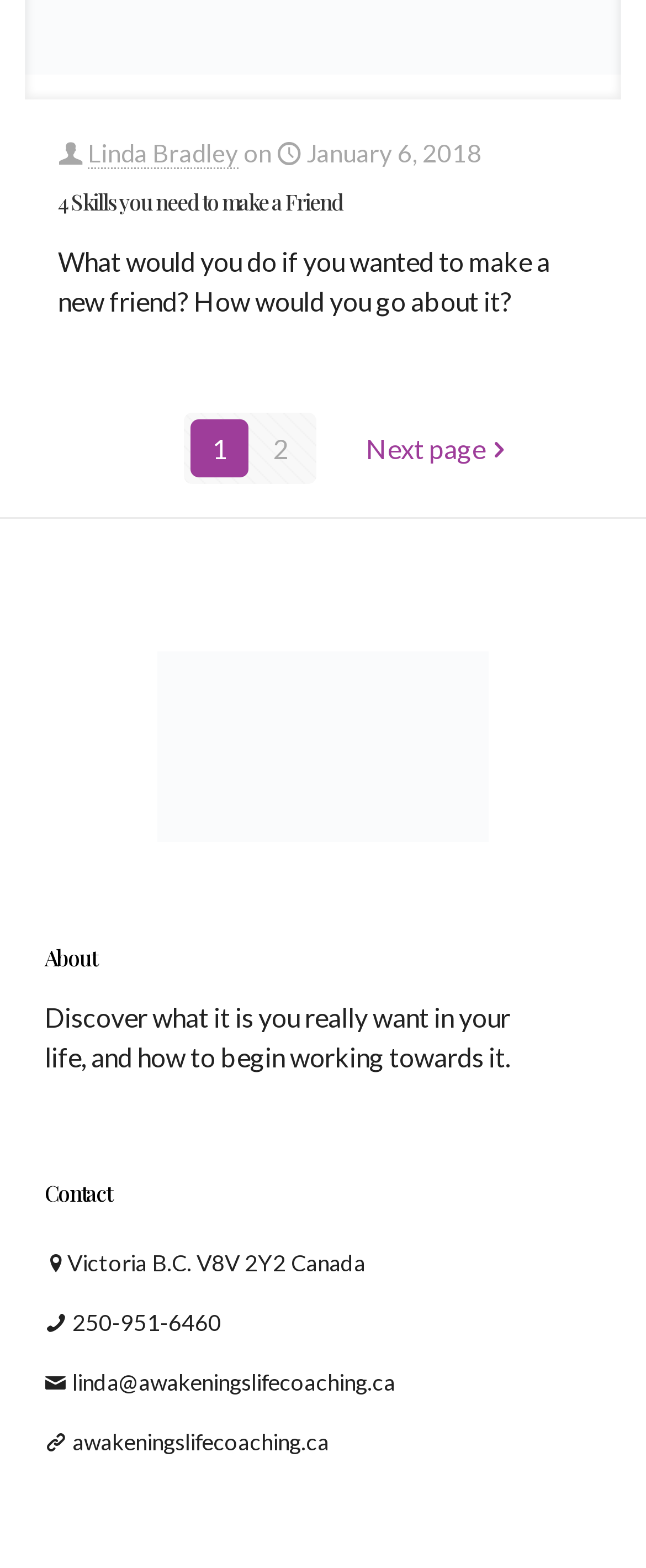What is the author's name?
Refer to the image and provide a thorough answer to the question.

The author's name can be found in the section above the heading '4 Skills you need to make a Friend', where it says 'author' followed by the name 'Linda Bradley'.